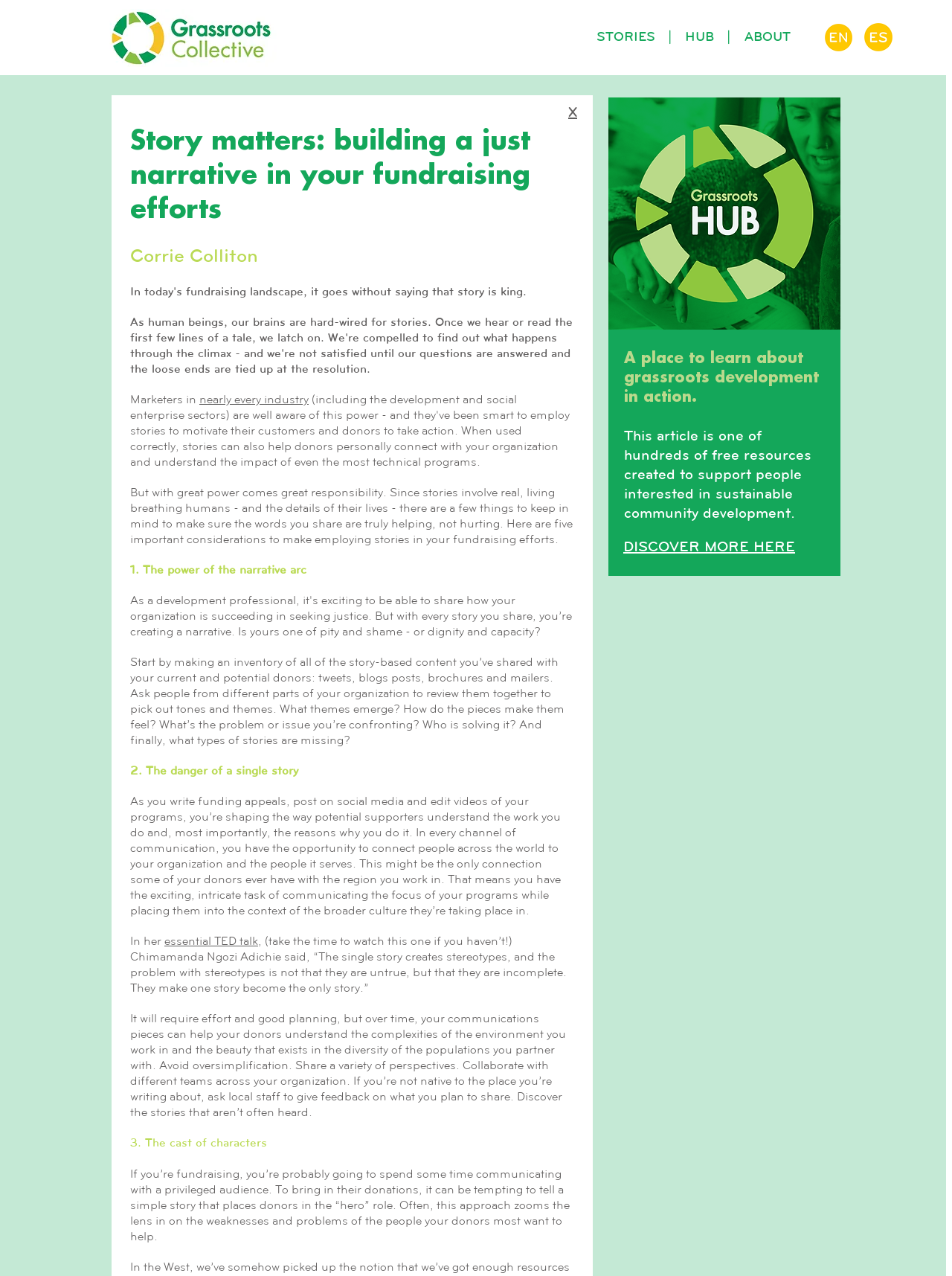Determine the coordinates of the bounding box that should be clicked to complete the instruction: "Click the 'Grassroot Collective Logo'". The coordinates should be represented by four float numbers between 0 and 1: [left, top, right, bottom].

[0.103, 0.007, 0.299, 0.052]